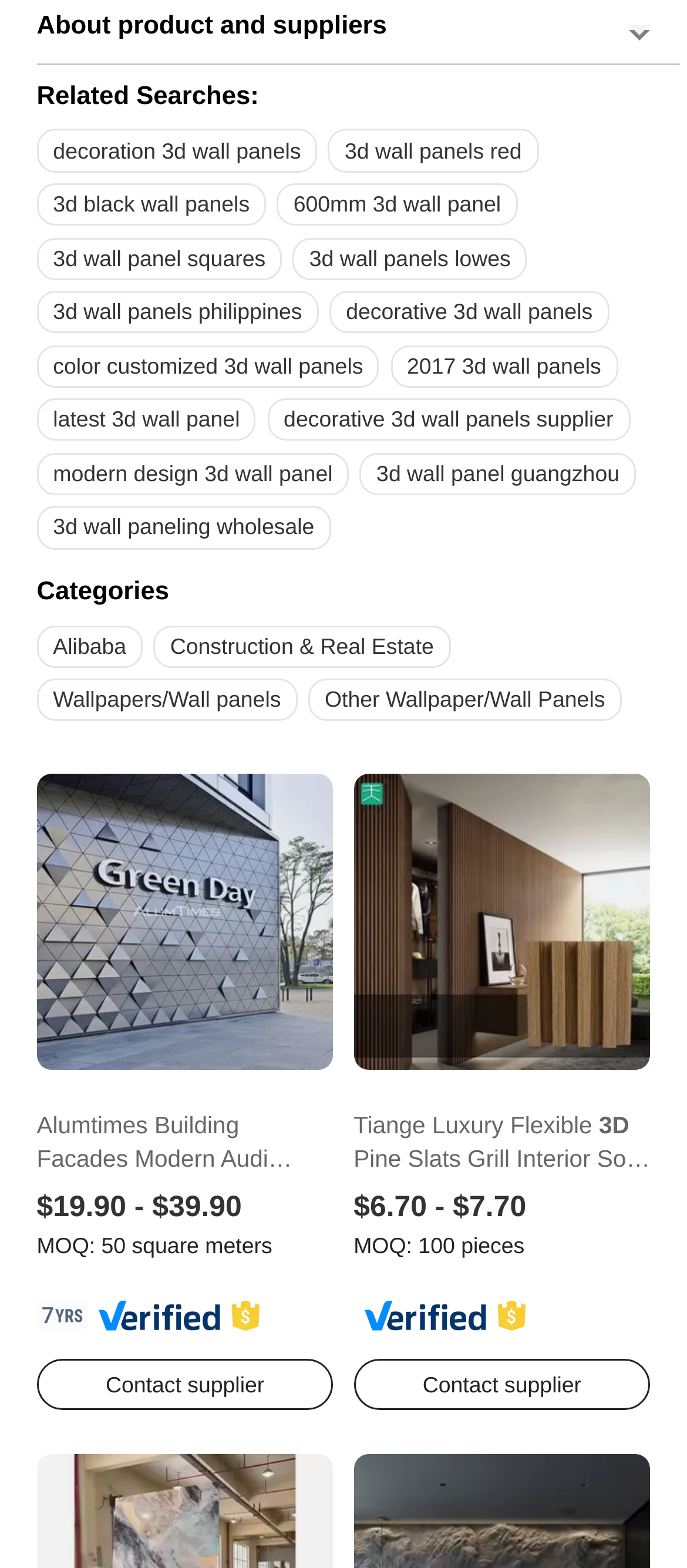Could you indicate the bounding box coordinates of the region to click in order to complete this instruction: "Click on the link '3d wall panels philippines'".

[0.053, 0.186, 0.464, 0.213]